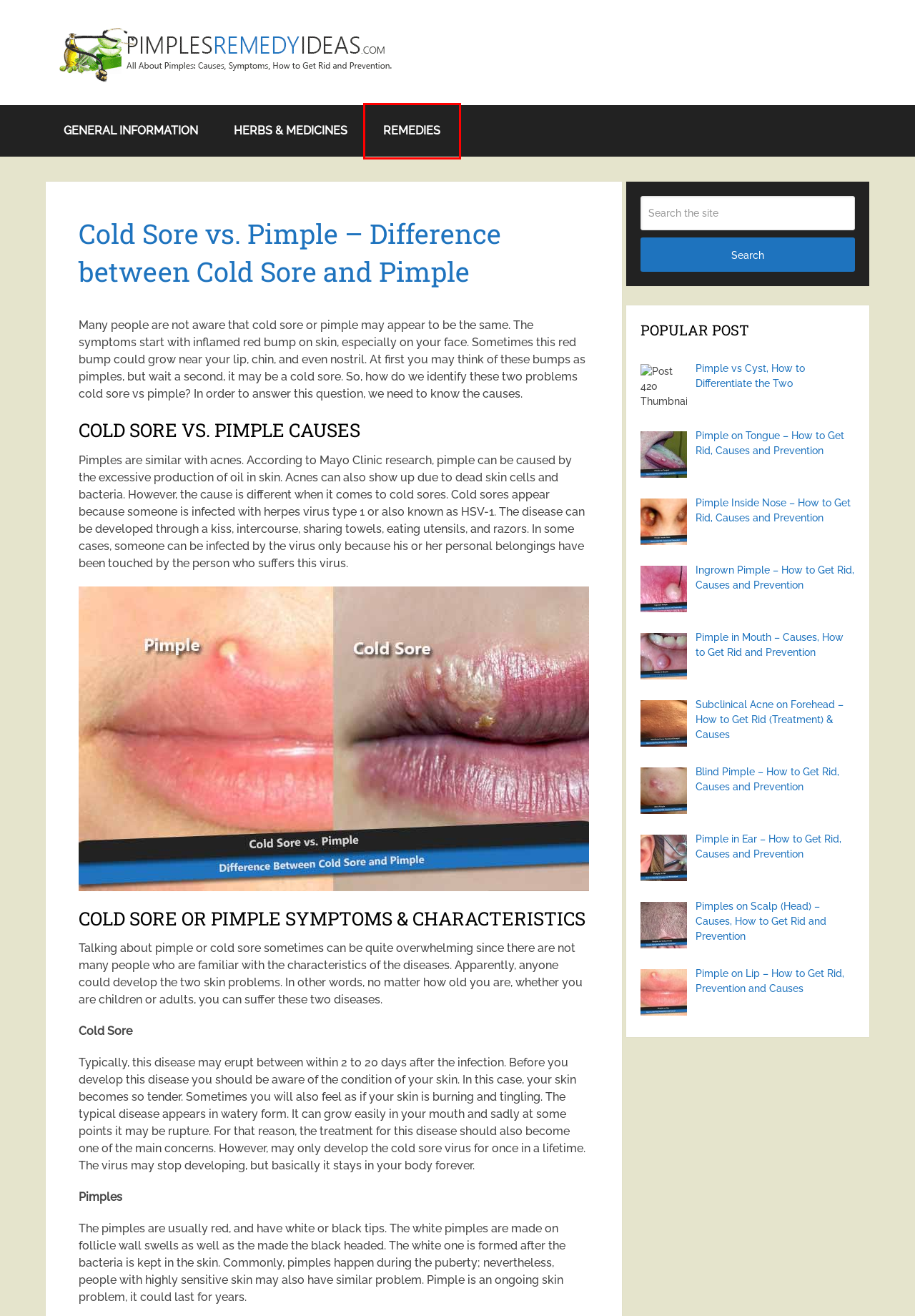Look at the given screenshot of a webpage with a red rectangle bounding box around a UI element. Pick the description that best matches the new webpage after clicking the element highlighted. The descriptions are:
A. Pimple Inside Nose - How to Get Rid, Causes and Prevention
B. Herbs & Medicines - PimplesRemedyIdeas
C. Pimple on Lip - How to Get Rid, Prevention and Causes
D. Remedies - PimplesRemedyIdeas
E. Pimple in Ear - How to Get Rid, Causes and Prevention
F. Pimple on Tongue - How to Get Rid, Causes and Prevention
G. Pimple vs Cyst, How to Differentiate the Two
H. Subclinical Acne on Forehead - How to Get Rid (Treatment) & Causes

D